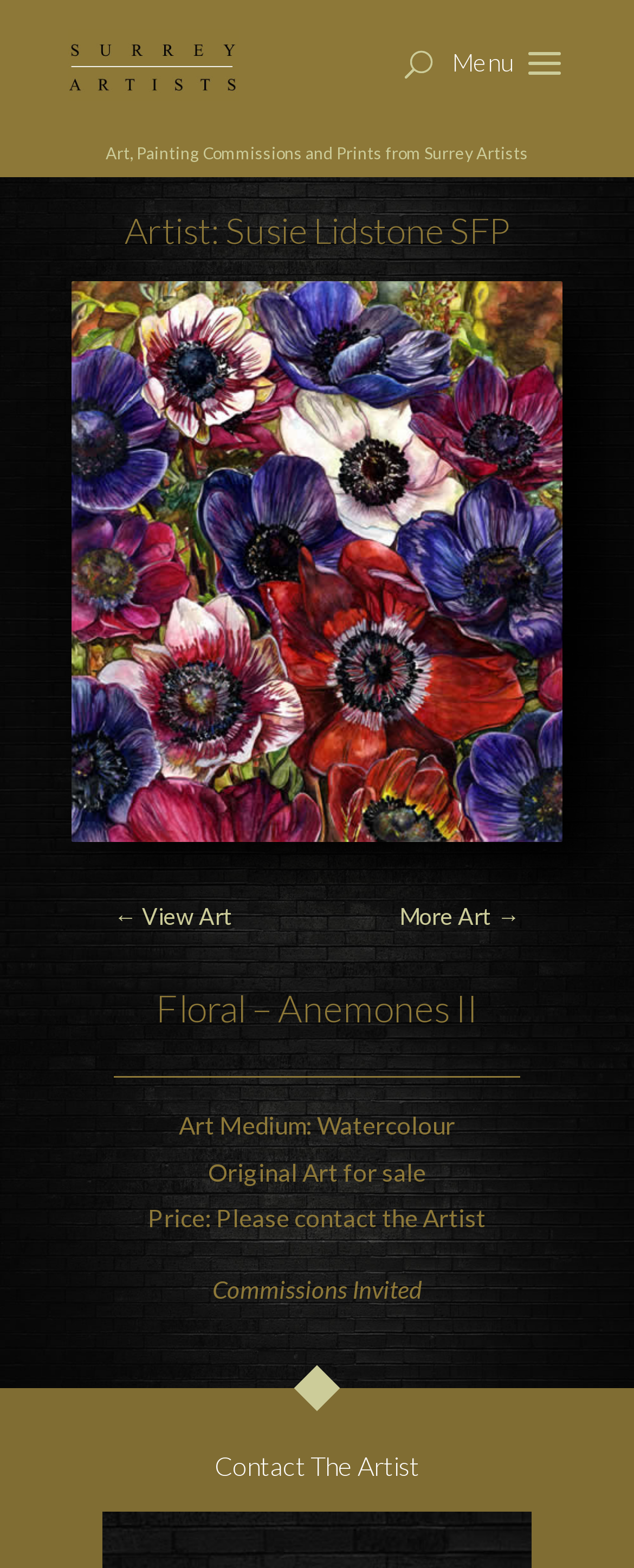What is the artist's name?
Using the image, give a concise answer in the form of a single word or short phrase.

Susie Lidstone